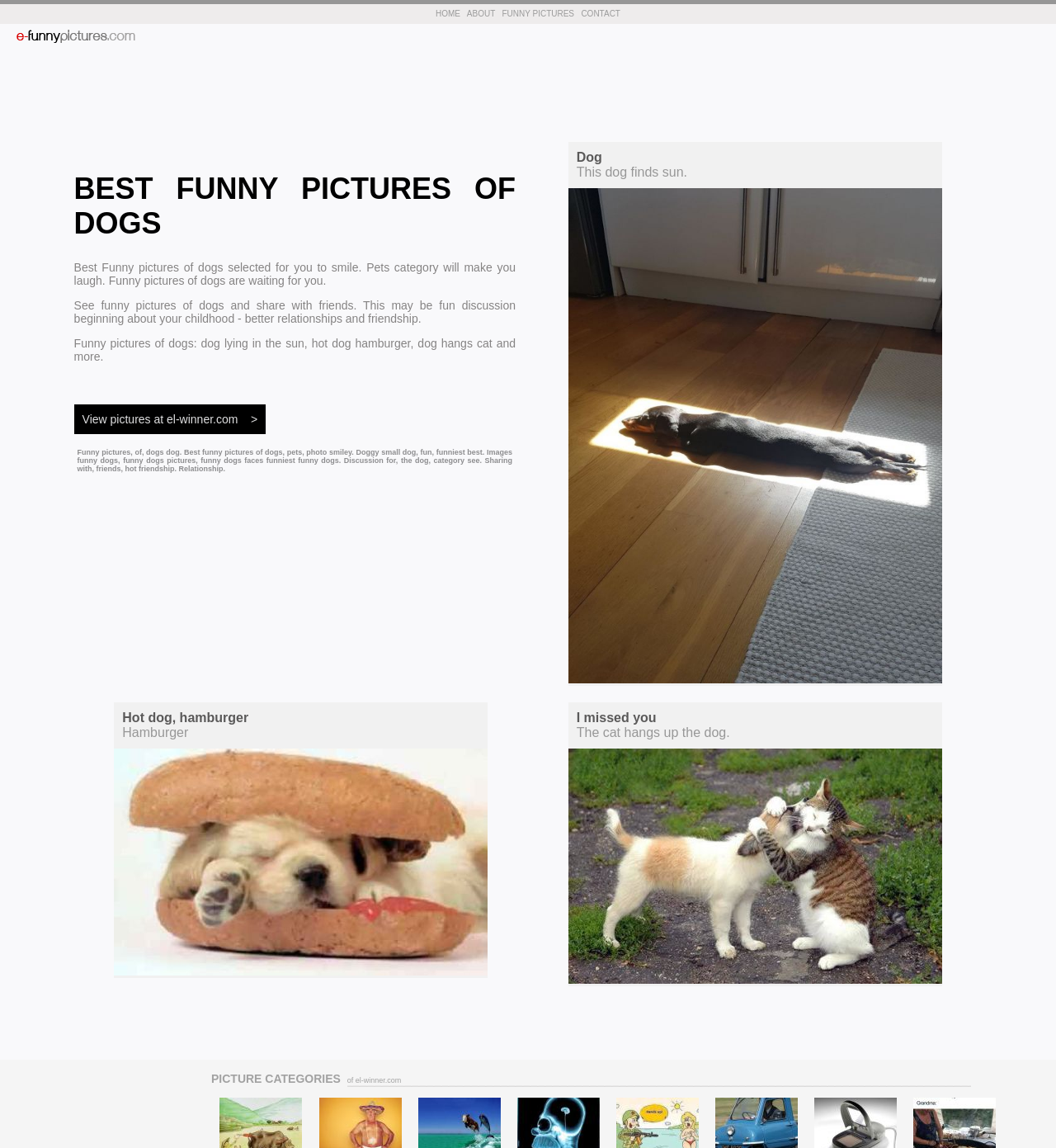Locate the bounding box coordinates of the clickable region to complete the following instruction: "contact us."

[0.55, 0.008, 0.587, 0.016]